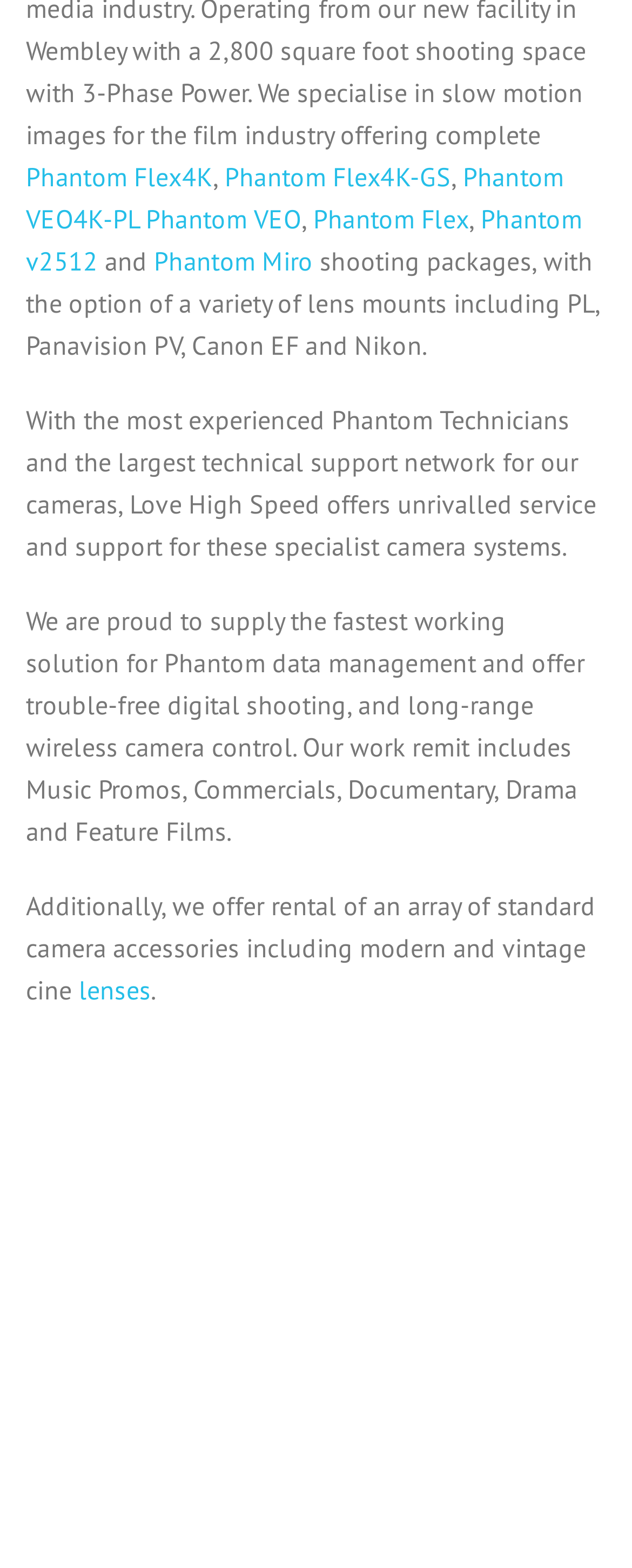Please determine the bounding box coordinates, formatted as (top-left x, top-left y, bottom-right x, bottom-right y), with all values as floating point numbers between 0 and 1. Identify the bounding box of the region described as: Phantom Flex4K

[0.041, 0.102, 0.337, 0.123]